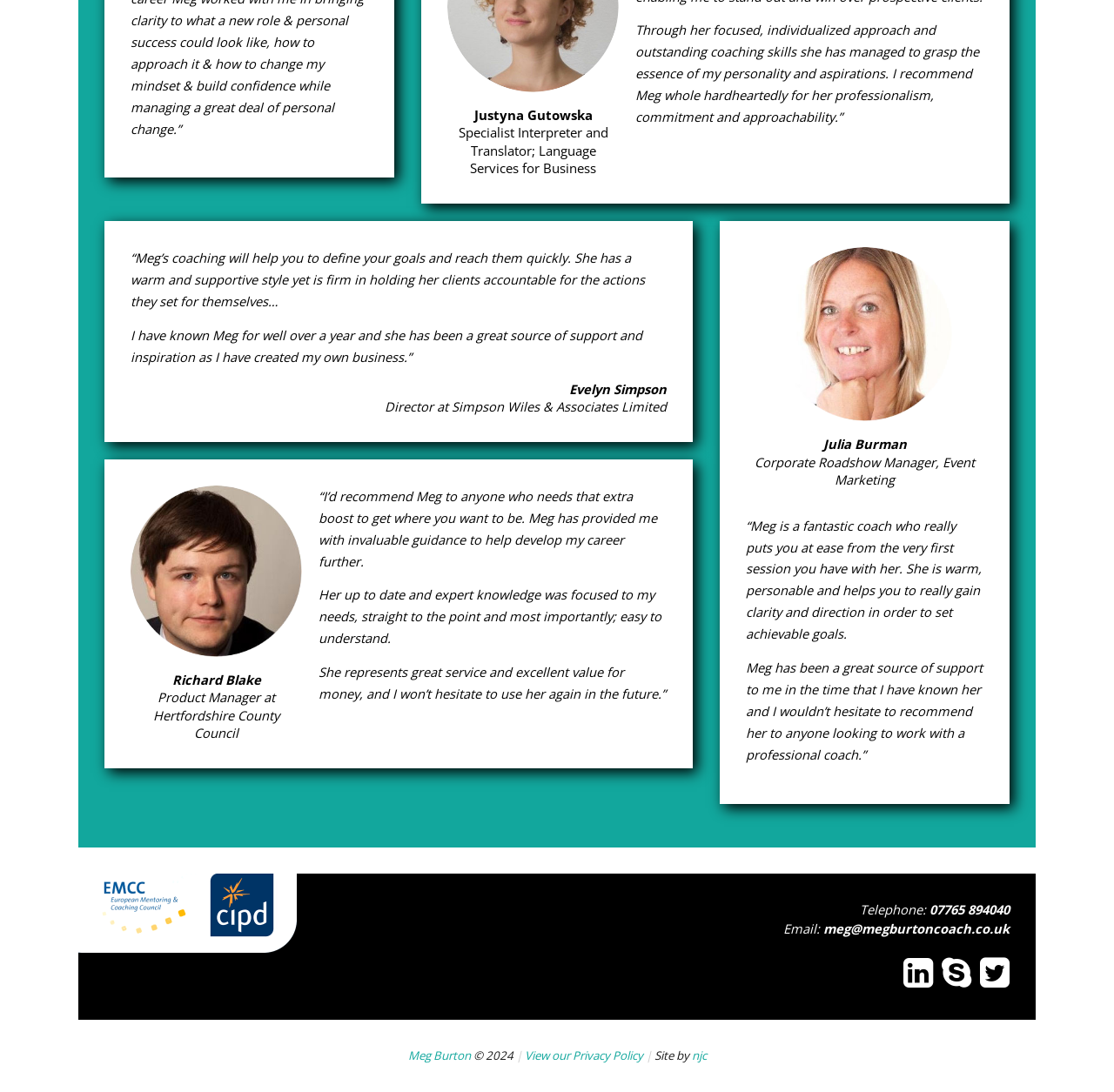What is the email address of Meg?
Look at the screenshot and respond with one word or a short phrase.

meg@megburtoncoach.co.uk